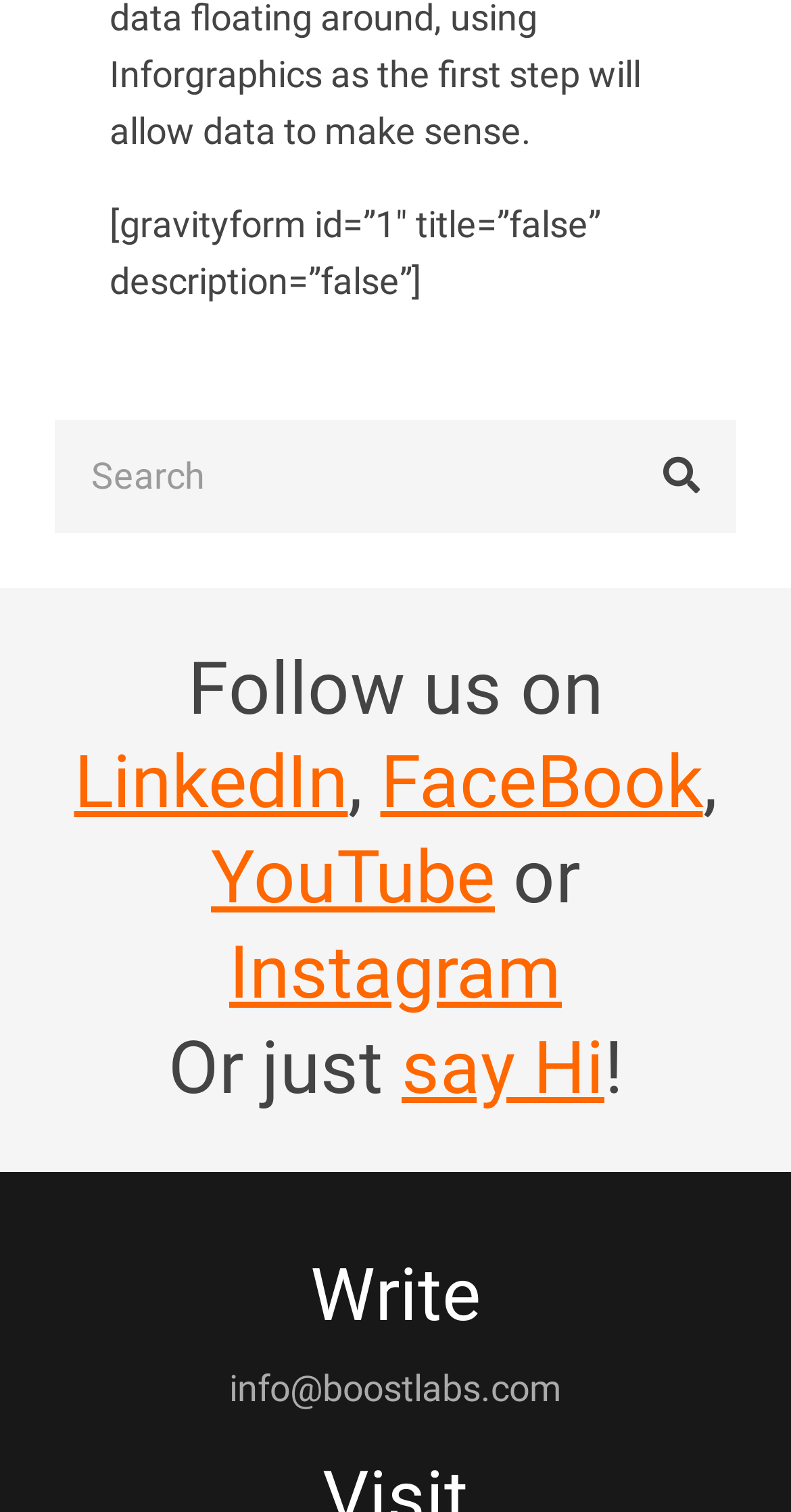Locate the bounding box of the UI element with the following description: "say Hi".

[0.508, 0.678, 0.764, 0.735]